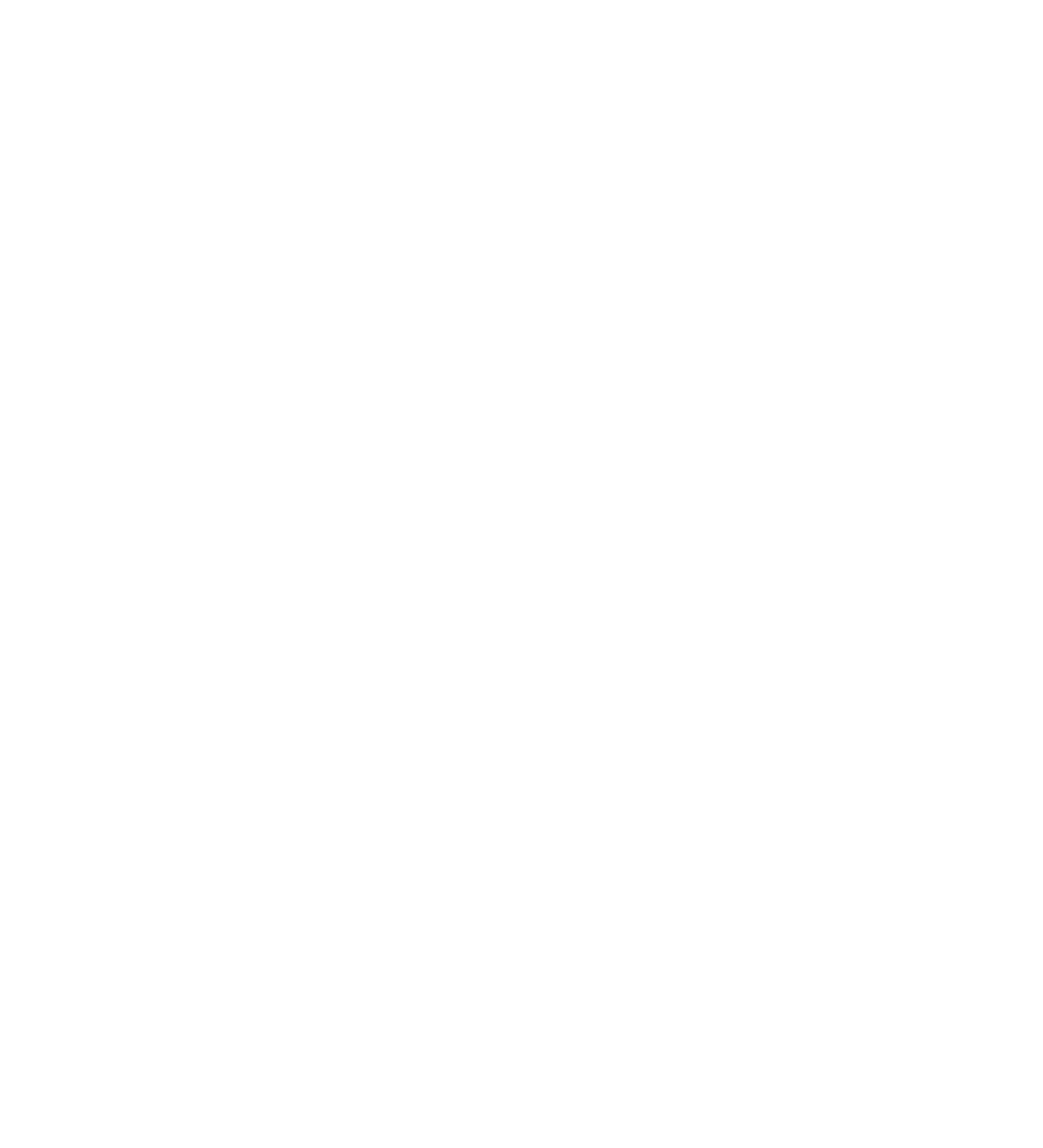Identify the bounding box coordinates of the clickable region to carry out the given instruction: "Get a Med Card".

[0.19, 0.529, 0.288, 0.543]